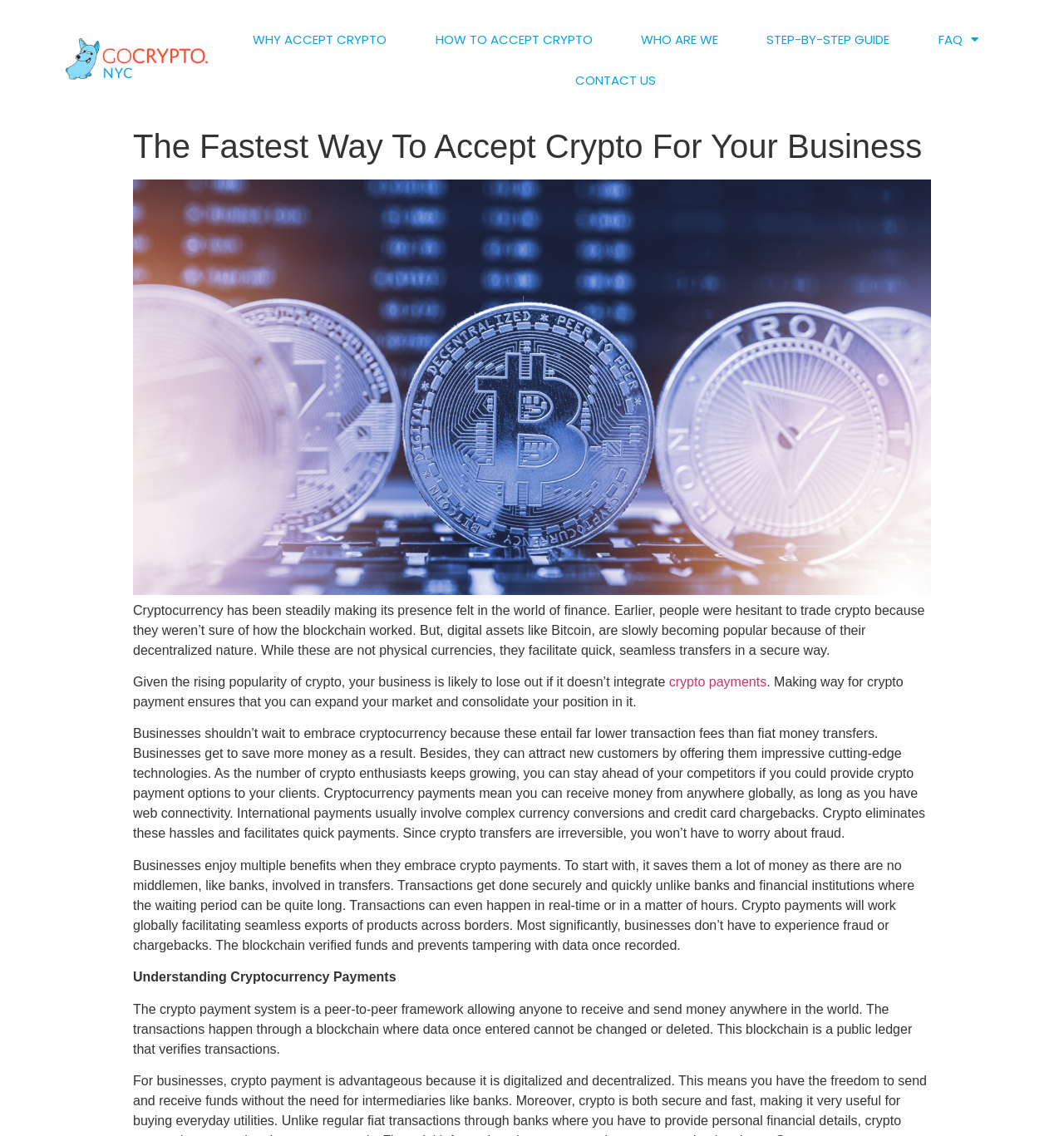What is the role of blockchain in crypto payments?
Please provide a full and detailed response to the question.

The webpage describes the blockchain as a public ledger that verifies transactions, ensuring that data once entered cannot be changed or deleted.